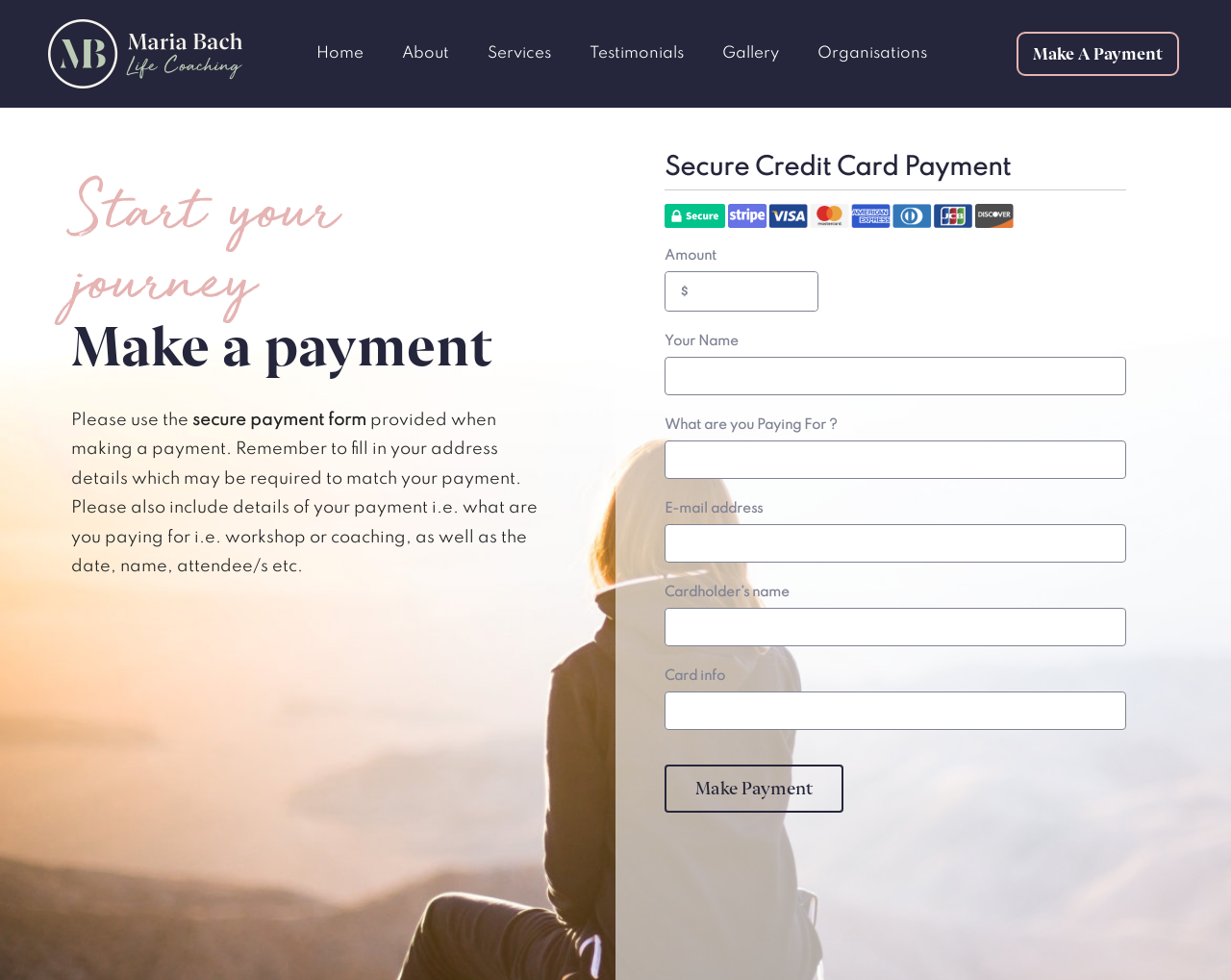Identify the bounding box coordinates of the clickable region required to complete the instruction: "Go to the Home page". The coordinates should be given as four float numbers within the range of 0 and 1, i.e., [left, top, right, bottom].

[0.241, 0.032, 0.311, 0.078]